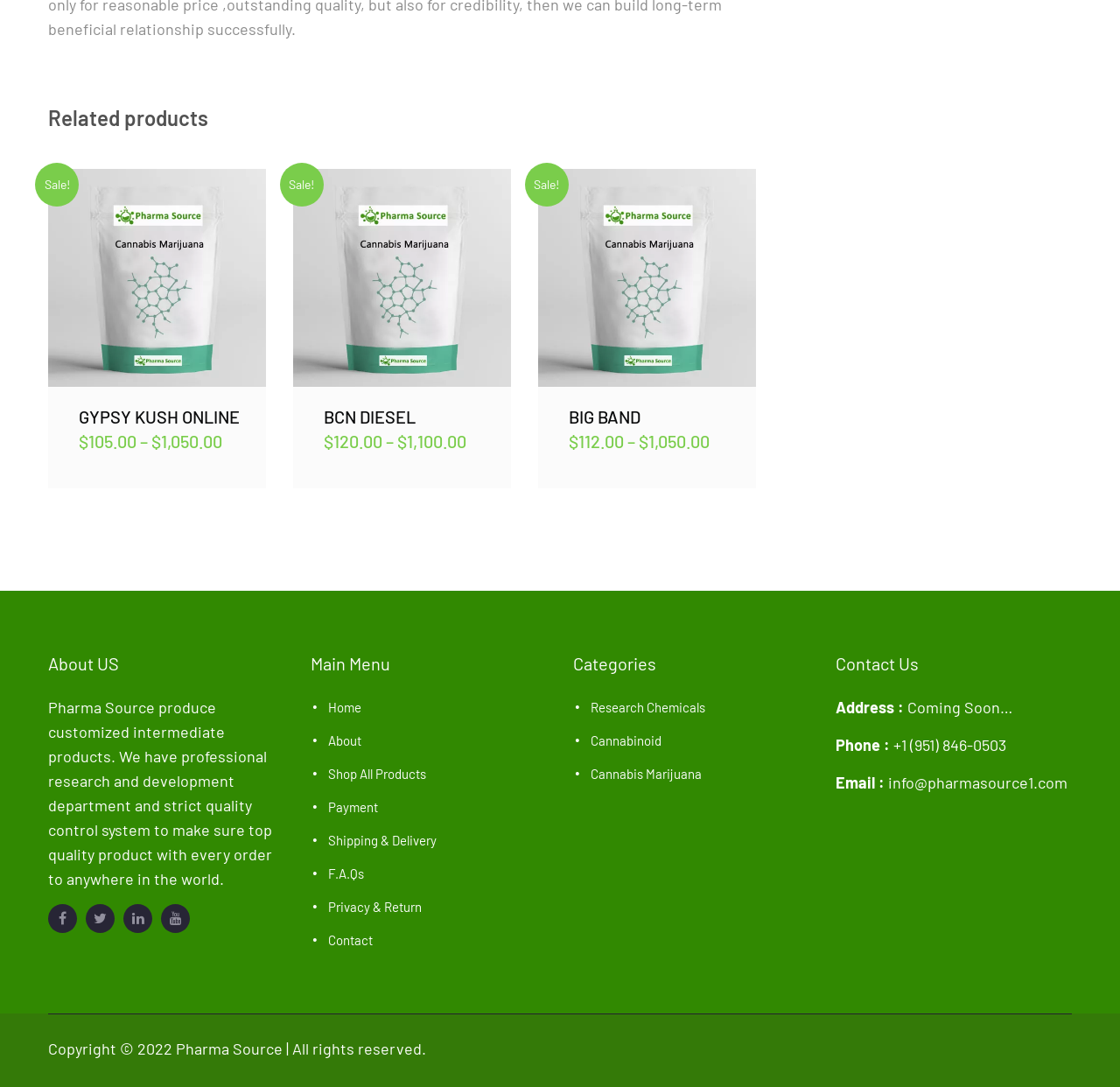Locate the bounding box coordinates of the clickable element to fulfill the following instruction: "View 'Research Chemicals'". Provide the coordinates as four float numbers between 0 and 1 in the format [left, top, right, bottom].

[0.527, 0.643, 0.63, 0.658]